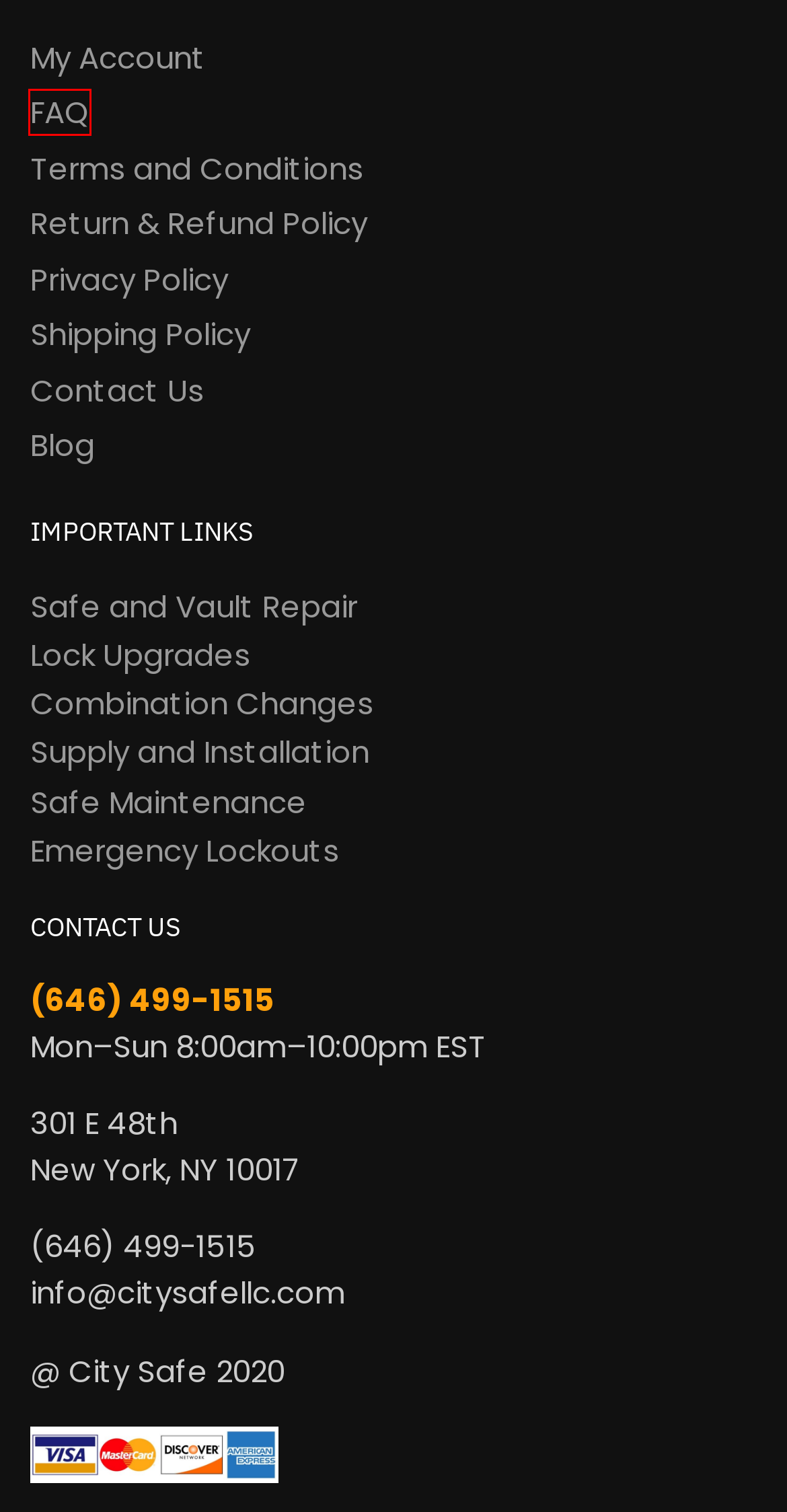Inspect the screenshot of a webpage with a red rectangle bounding box. Identify the webpage description that best corresponds to the new webpage after clicking the element inside the bounding box. Here are the candidates:
A. Reliable And Trusted Burglary Safes | NY City Safe
B. Return and Refund Policy | City Safe
C. Privacy Policy | City Safe
D. Safe And Vault Repair in NY | (646) 499-1515 | City Safe
E. Safes Locksmith Service & Sales | Customer Help | City Safe
F. Established Fire Safes For Fire Emergencies | NY City Safe
G. Need Safe & Vault Services? Contact Us Today
H. Safe Maintenance​ NYC | (646) 499-1515 | City Safe

E